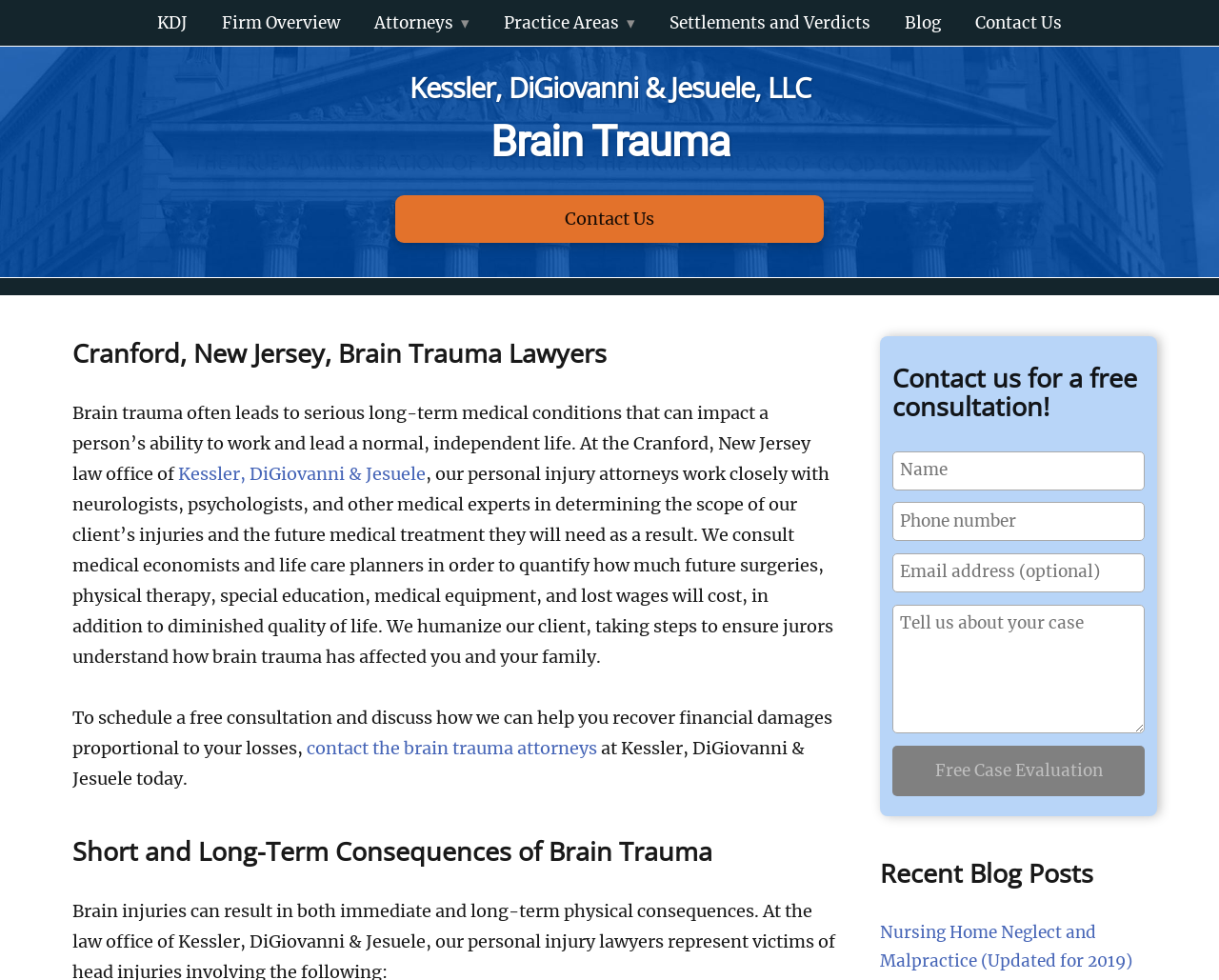What is the location of the law firm?
Please provide a single word or phrase based on the screenshot.

Cranford, New Jersey